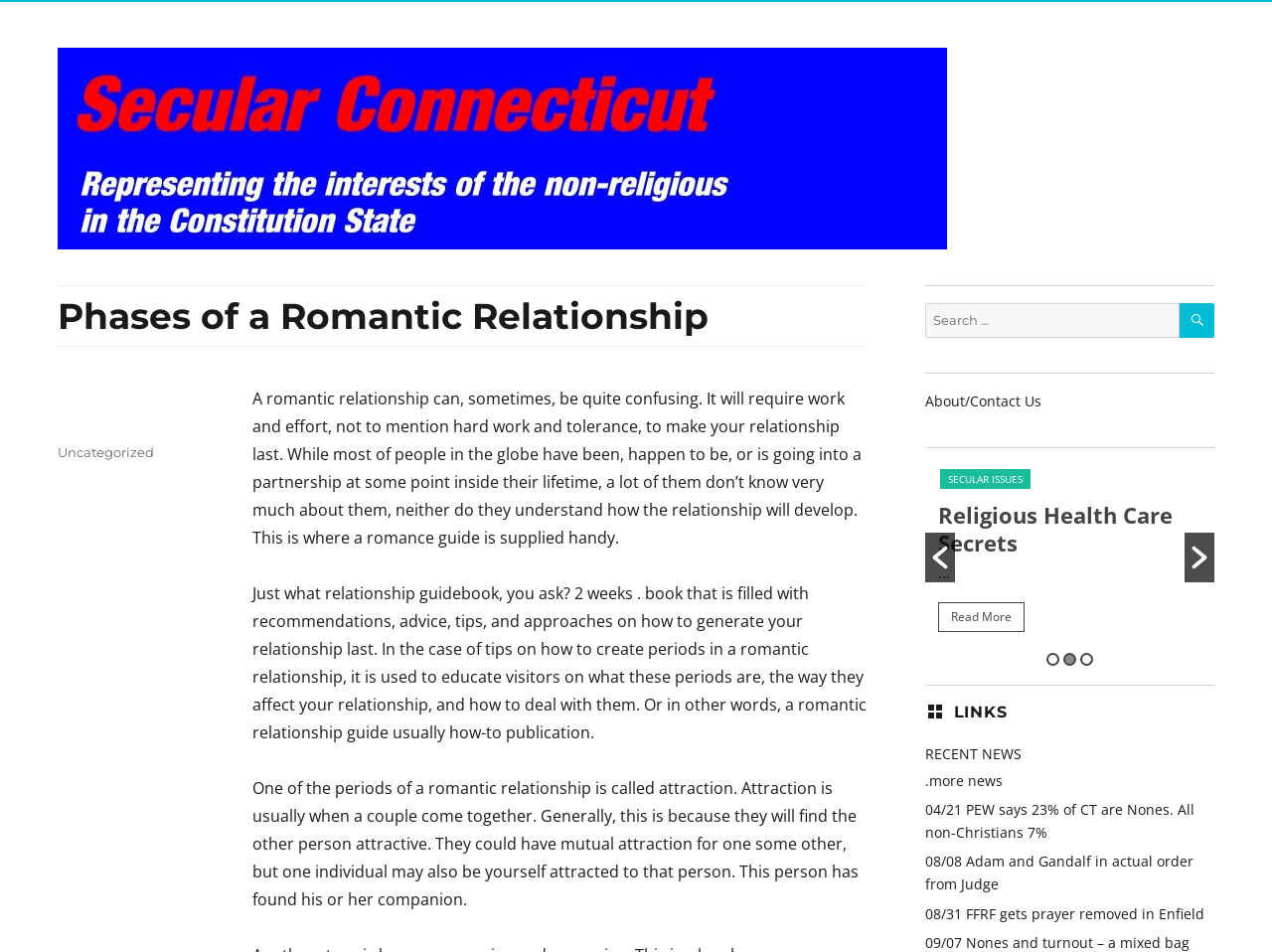Determine the bounding box coordinates of the clickable region to execute the instruction: "Click the 'Secular Connecticut' link". The coordinates should be four float numbers between 0 and 1, denoted as [left, top, right, bottom].

[0.045, 0.05, 0.955, 0.262]